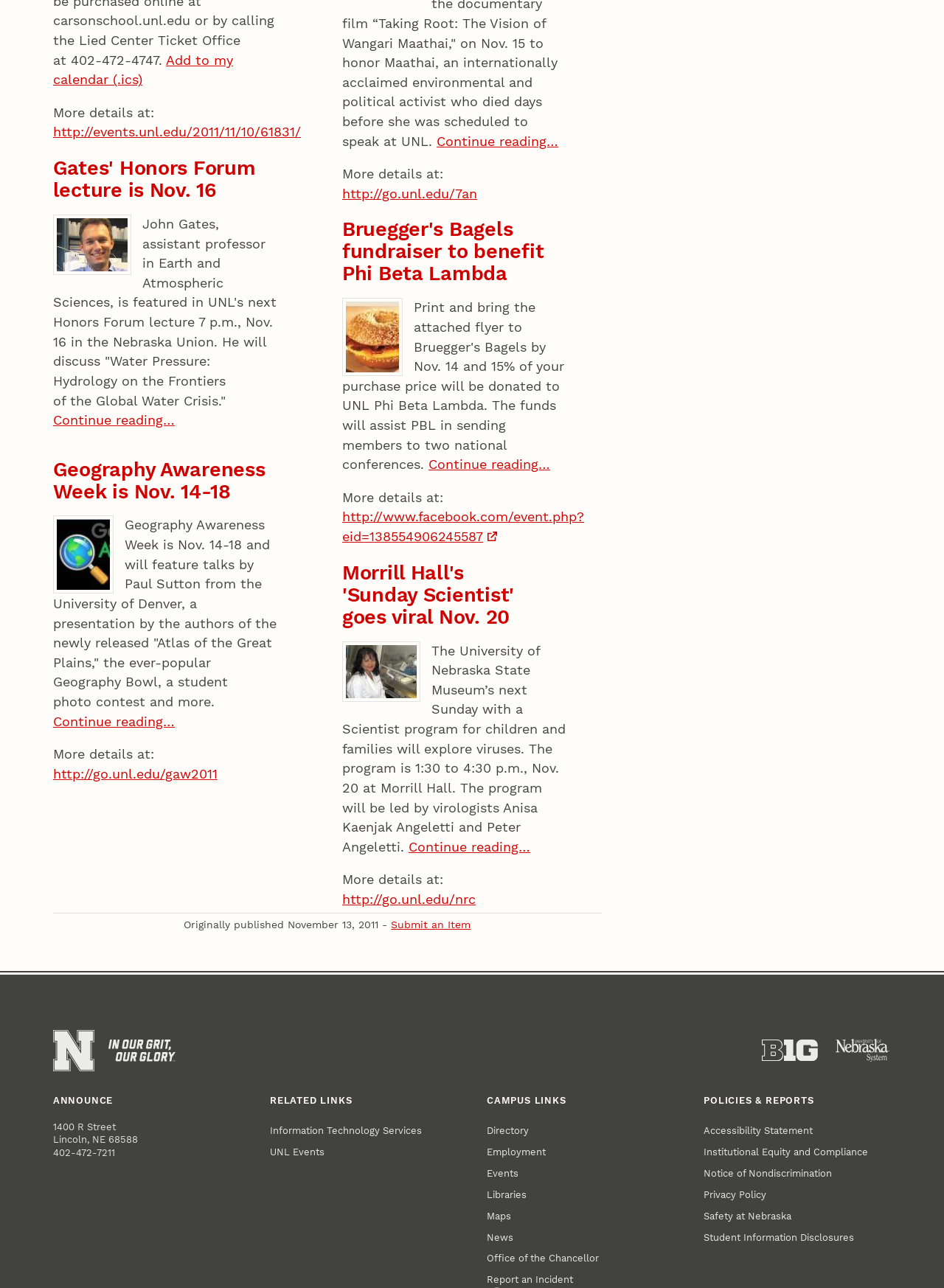Provide the bounding box coordinates for the UI element that is described as: "parent_node: Comment name="author" placeholder="Name *"".

None